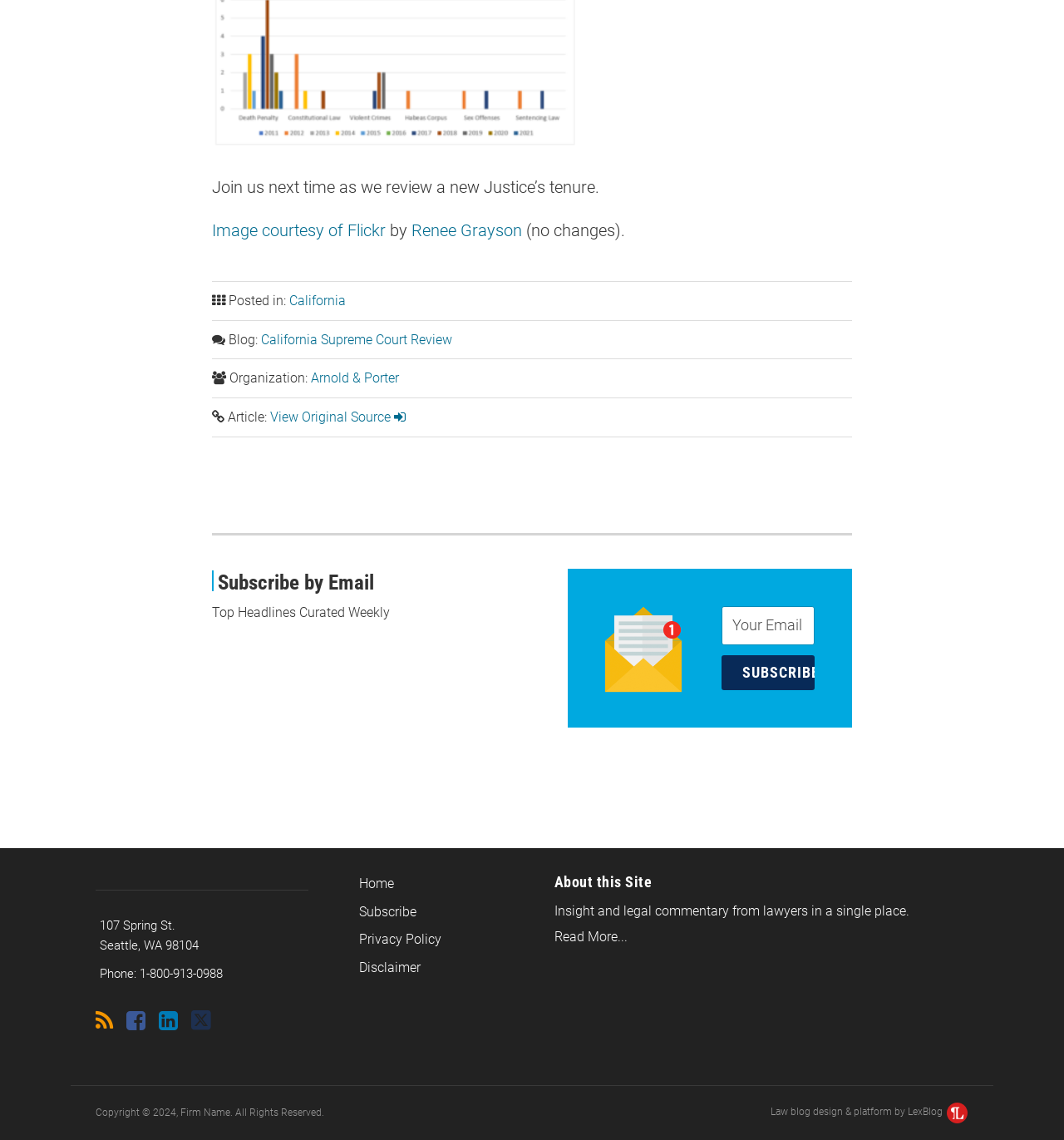What is the name of the law firm?
Please provide a single word or phrase in response based on the screenshot.

Arnold & Porter